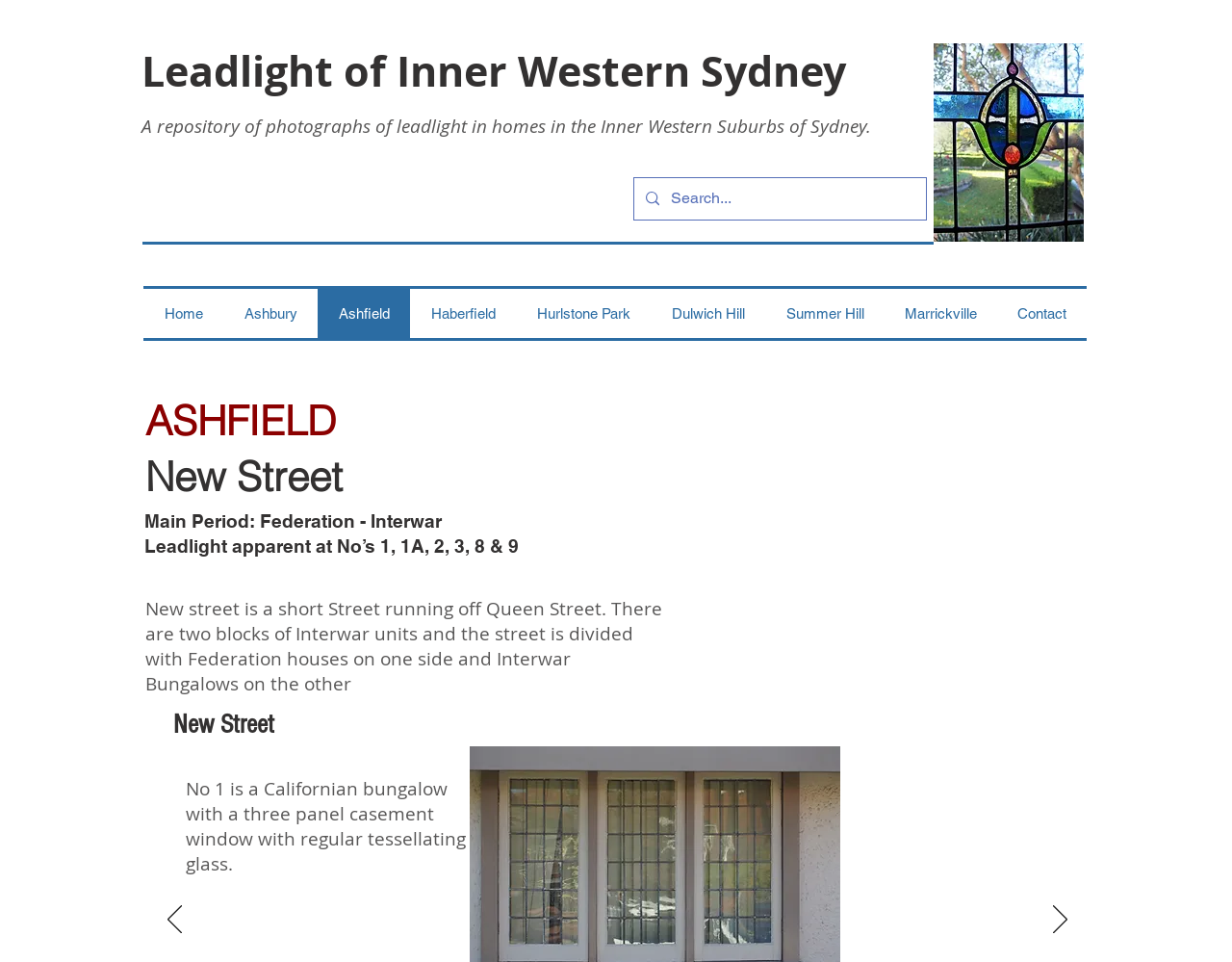Please locate the bounding box coordinates of the element that needs to be clicked to achieve the following instruction: "View Ashfield page". The coordinates should be four float numbers between 0 and 1, i.e., [left, top, right, bottom].

[0.181, 0.3, 0.258, 0.351]